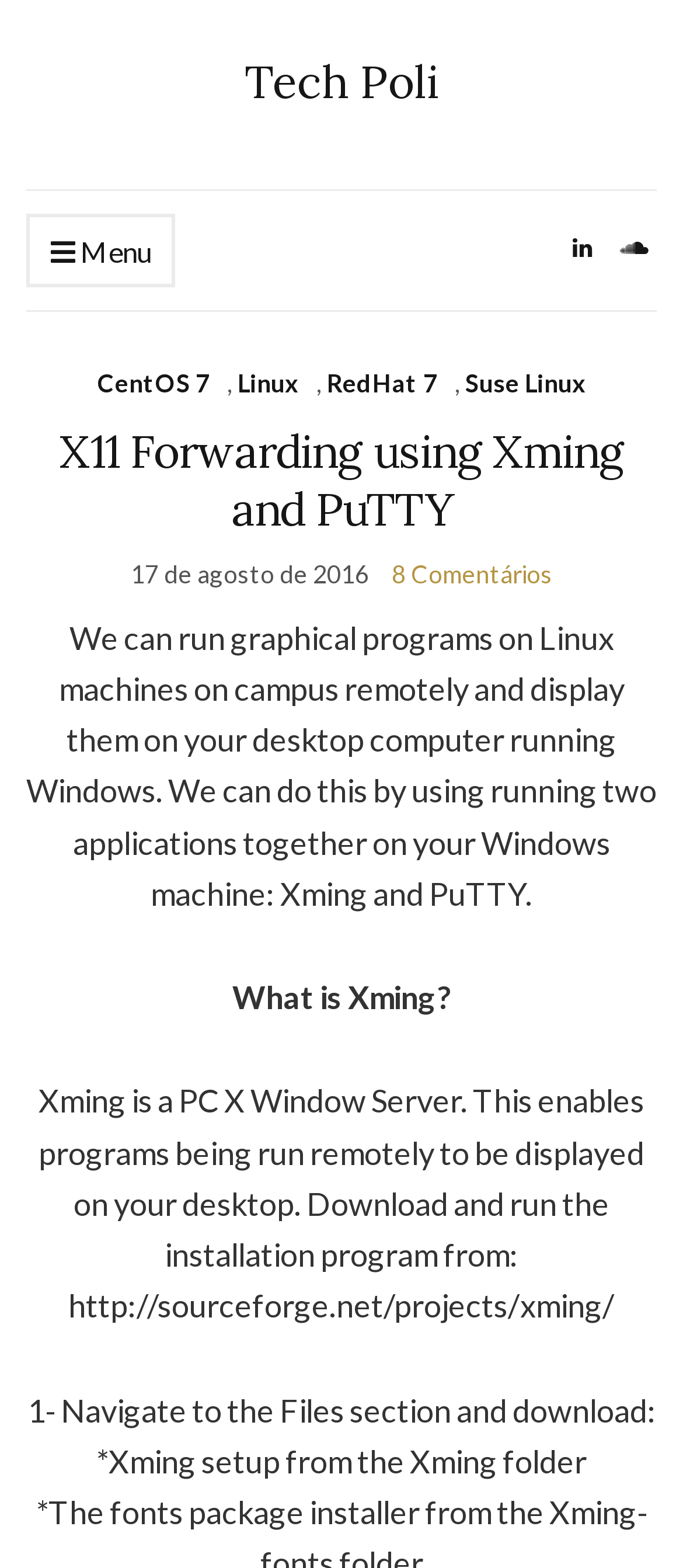Please locate the bounding box coordinates of the region I need to click to follow this instruction: "Open the menu".

[0.038, 0.136, 0.256, 0.183]